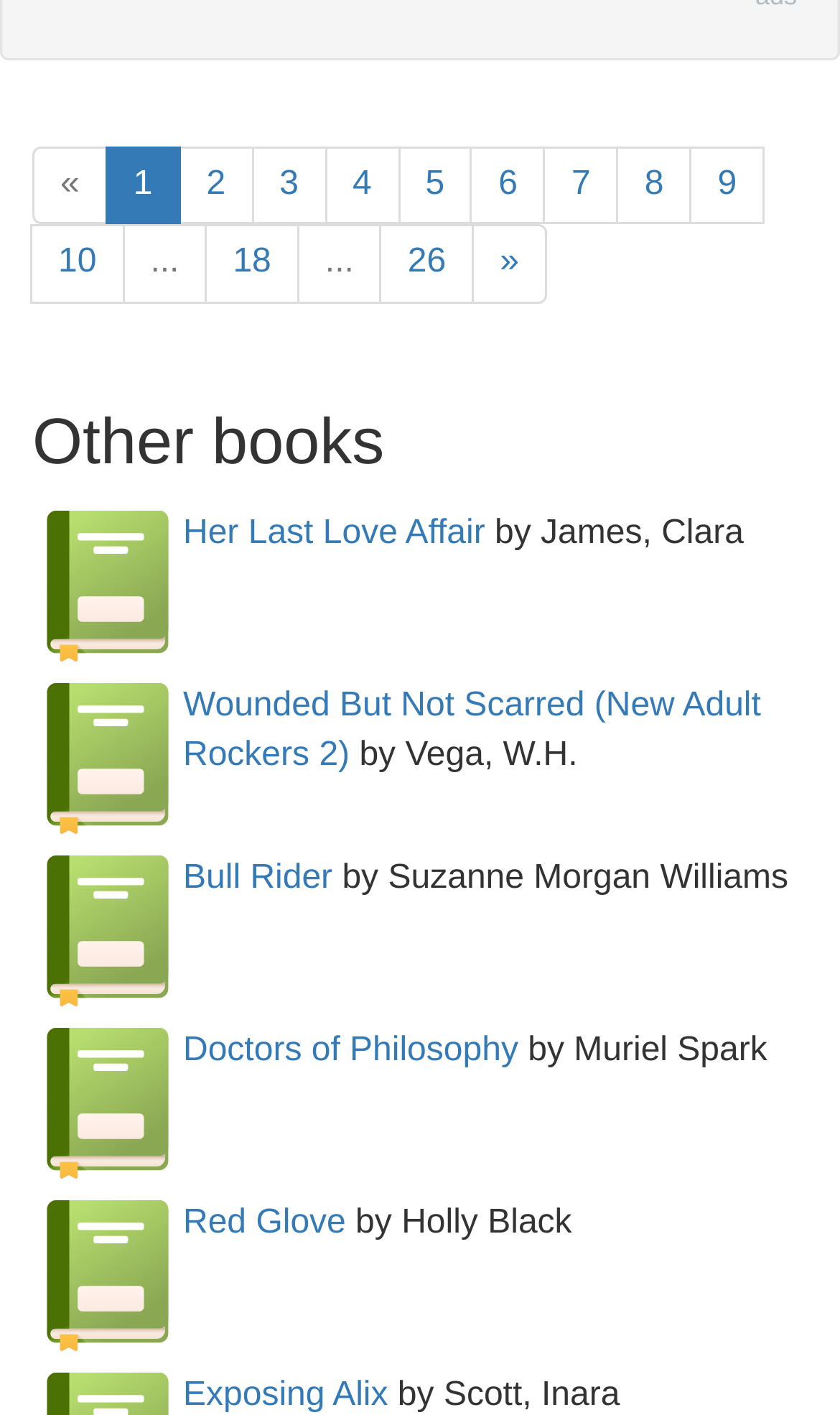Answer the following in one word or a short phrase: 
Are there any images on the webpage?

Yes